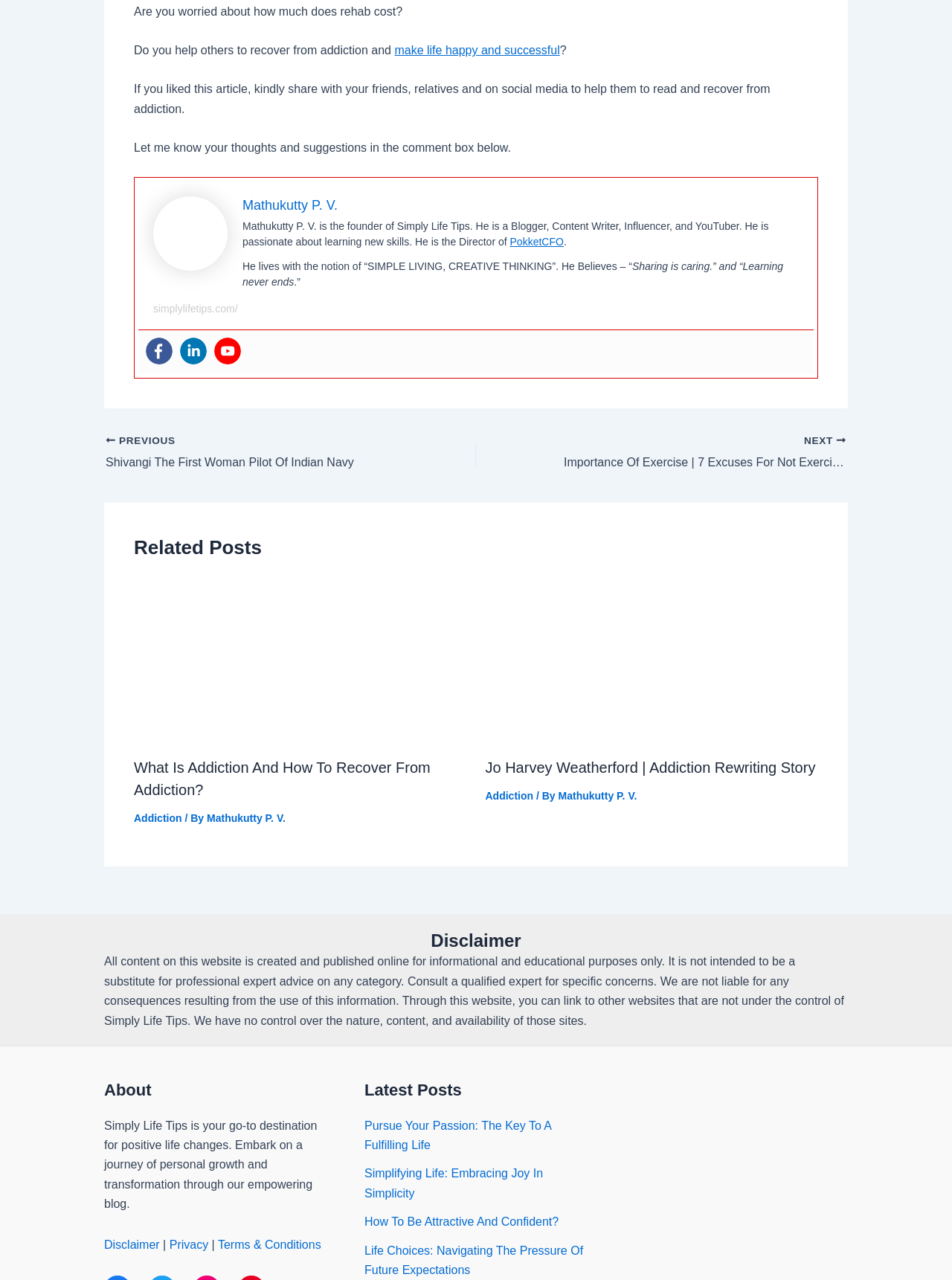Using the webpage screenshot, find the UI element described by Mathukutty P. V.. Provide the bounding box coordinates in the format (top-left x, top-left y, bottom-right x, bottom-right y), ensuring all values are floating point numbers between 0 and 1.

[0.255, 0.154, 0.355, 0.166]